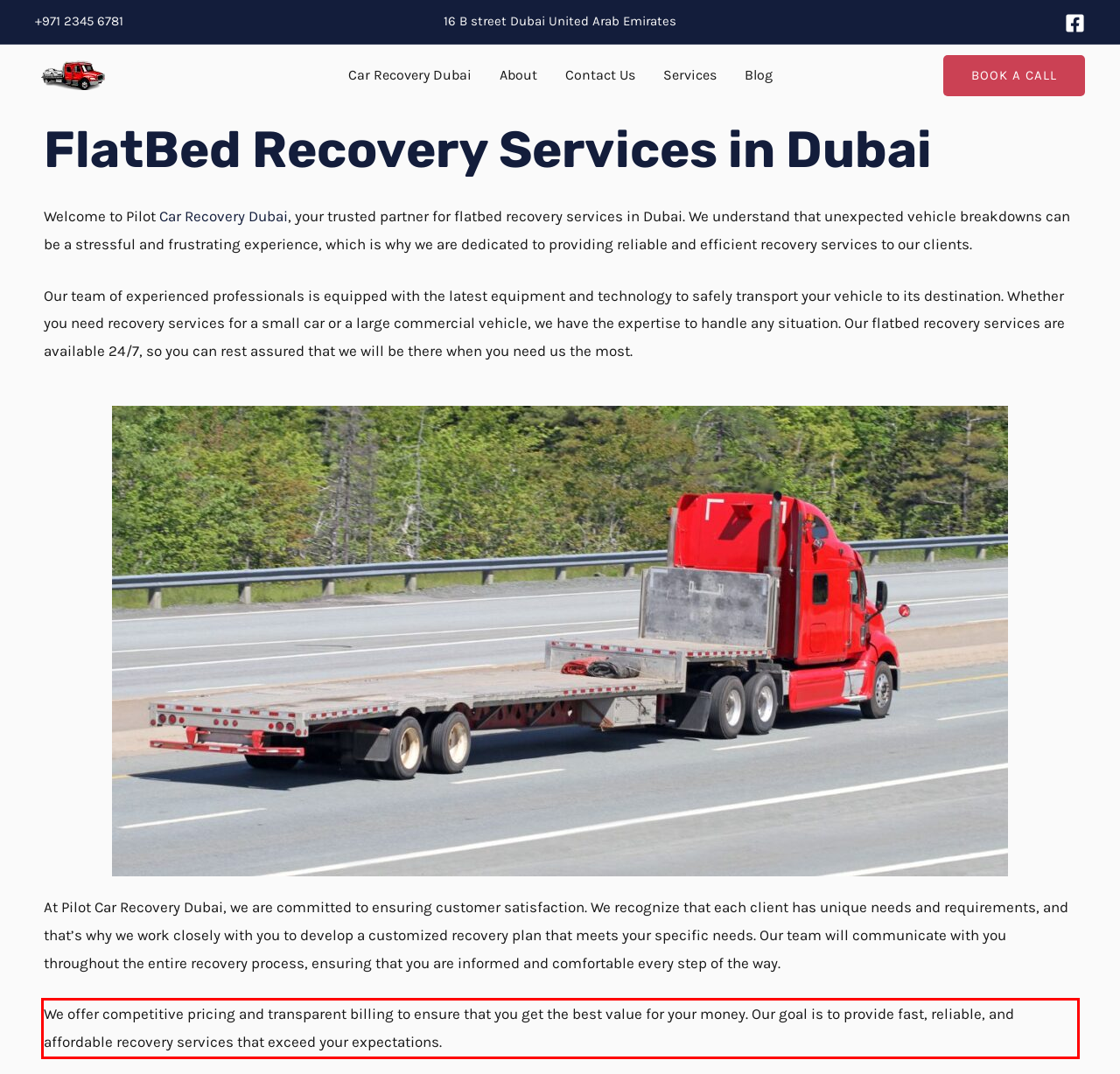Please analyze the screenshot of a webpage and extract the text content within the red bounding box using OCR.

We offer competitive pricing and transparent billing to ensure that you get the best value for your money. Our goal is to provide fast, reliable, and affordable recovery services that exceed your expectations.